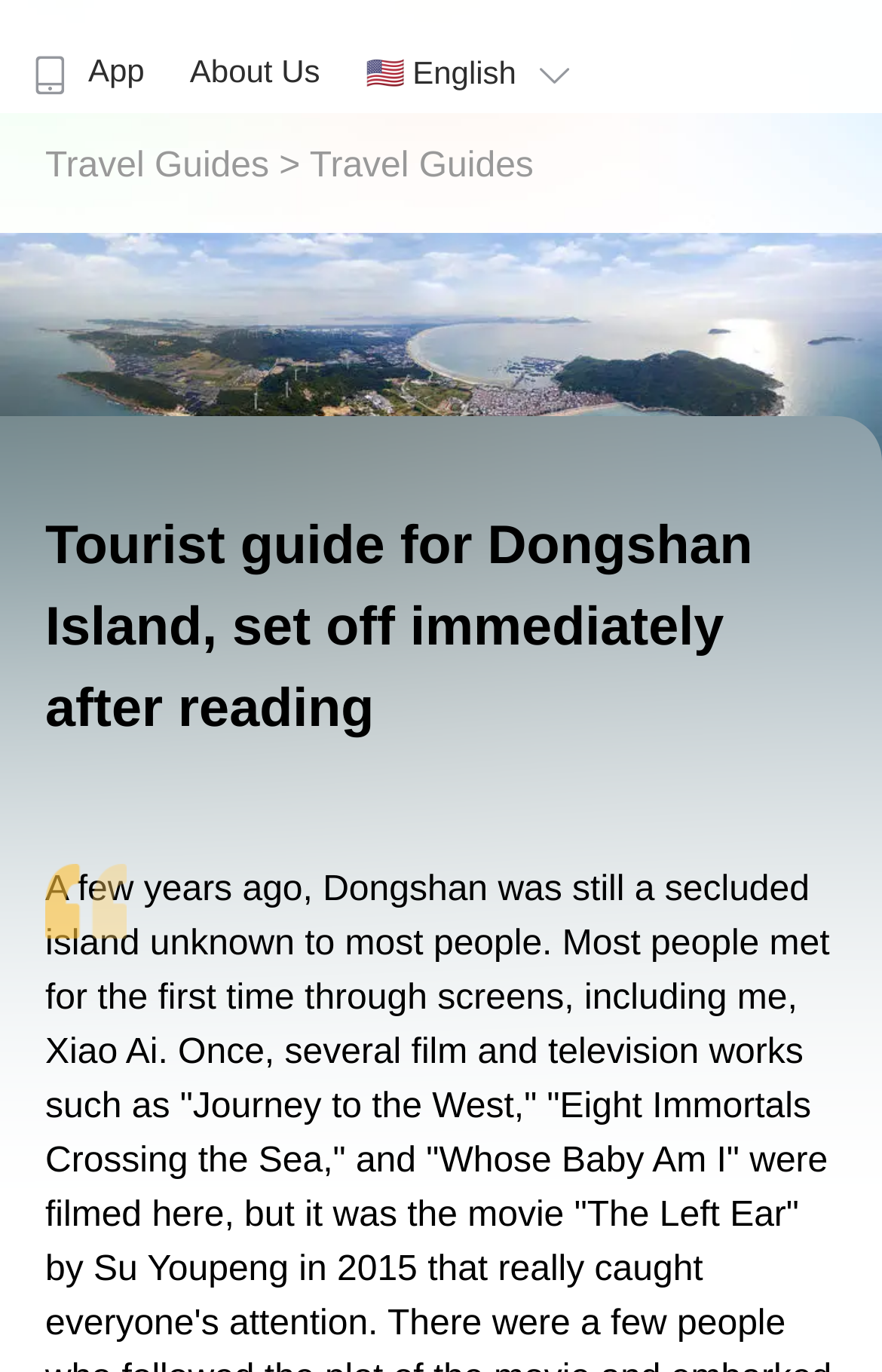What is the name of the island in the travel guide?
Provide a concise answer using a single word or phrase based on the image.

Dongshan Island